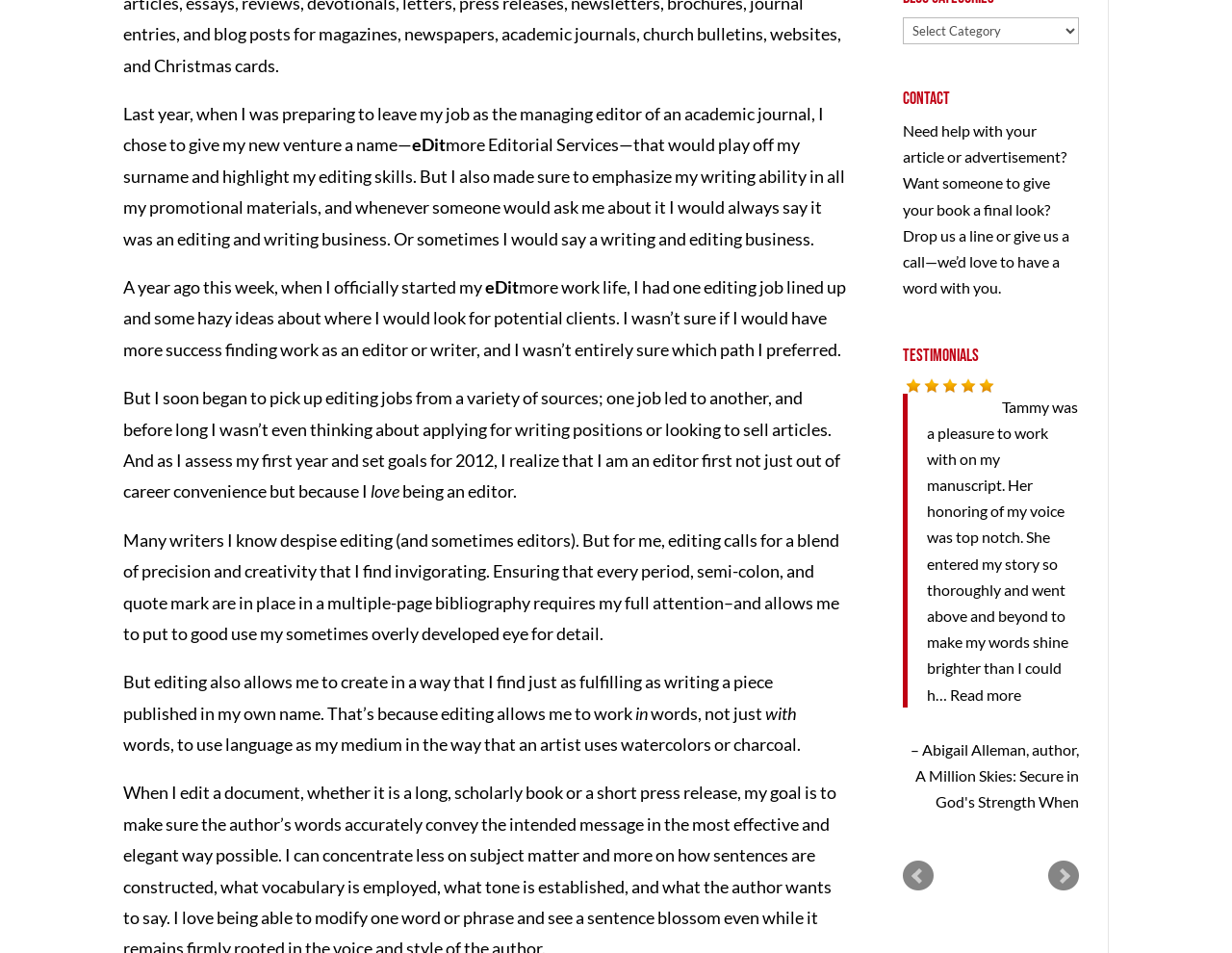Identify the bounding box for the given UI element using the description provided. Coordinates should be in the format (top-left x, top-left y, bottom-right x, bottom-right y) and must be between 0 and 1. Here is the description: Next

[0.851, 0.903, 0.876, 0.936]